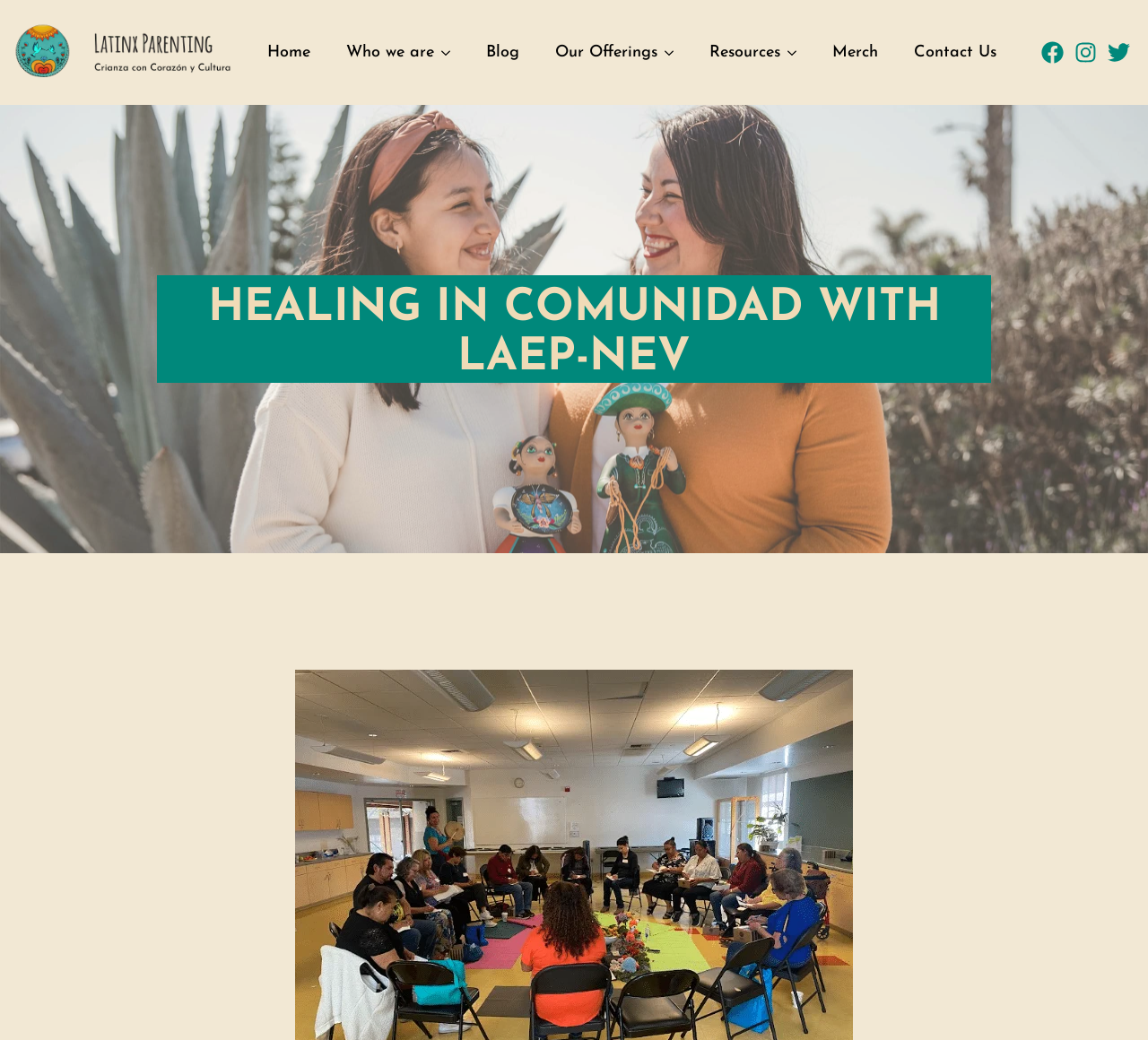Please identify the bounding box coordinates of the clickable area that will allow you to execute the instruction: "Contact Us".

[0.78, 0.026, 0.884, 0.076]